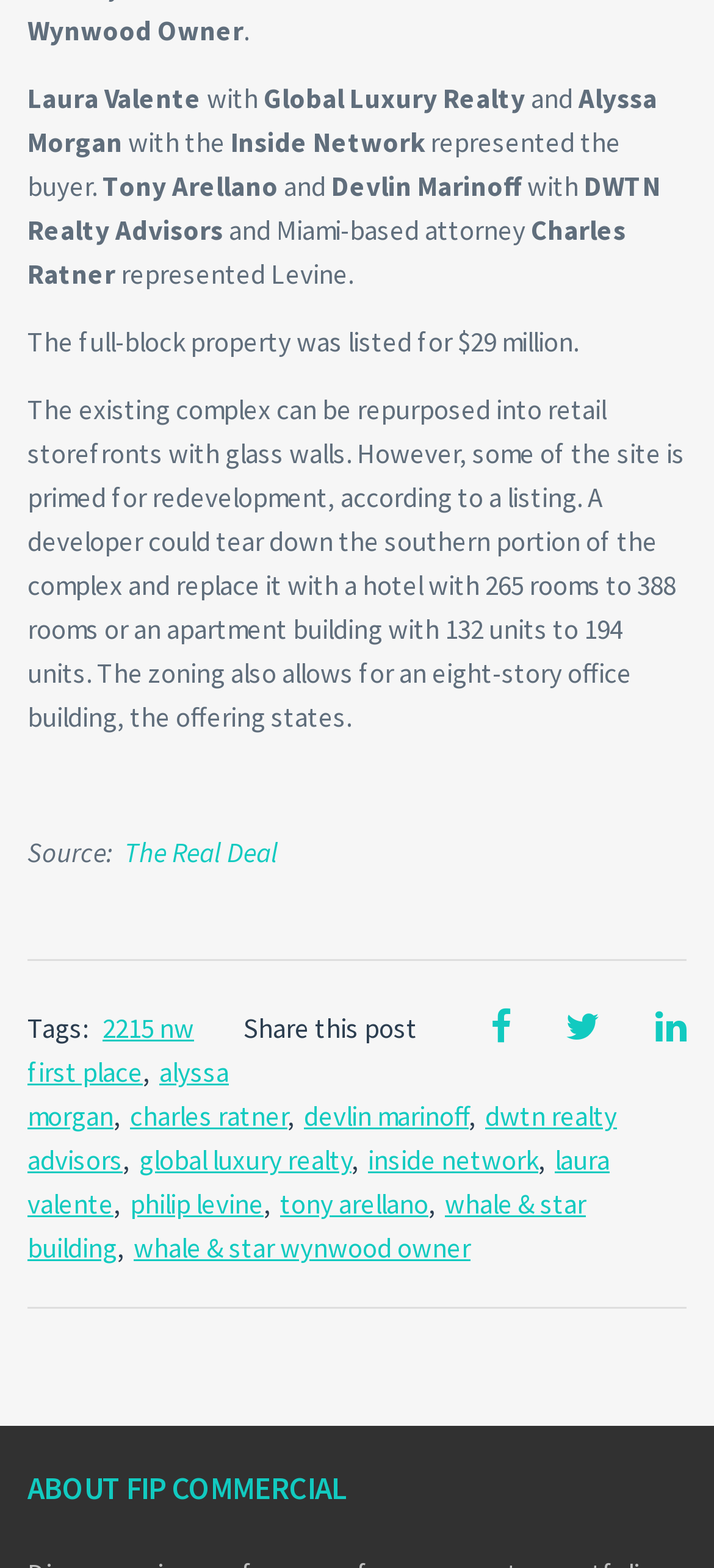Please identify the bounding box coordinates of where to click in order to follow the instruction: "Check the source of the article".

[0.038, 0.533, 0.174, 0.555]